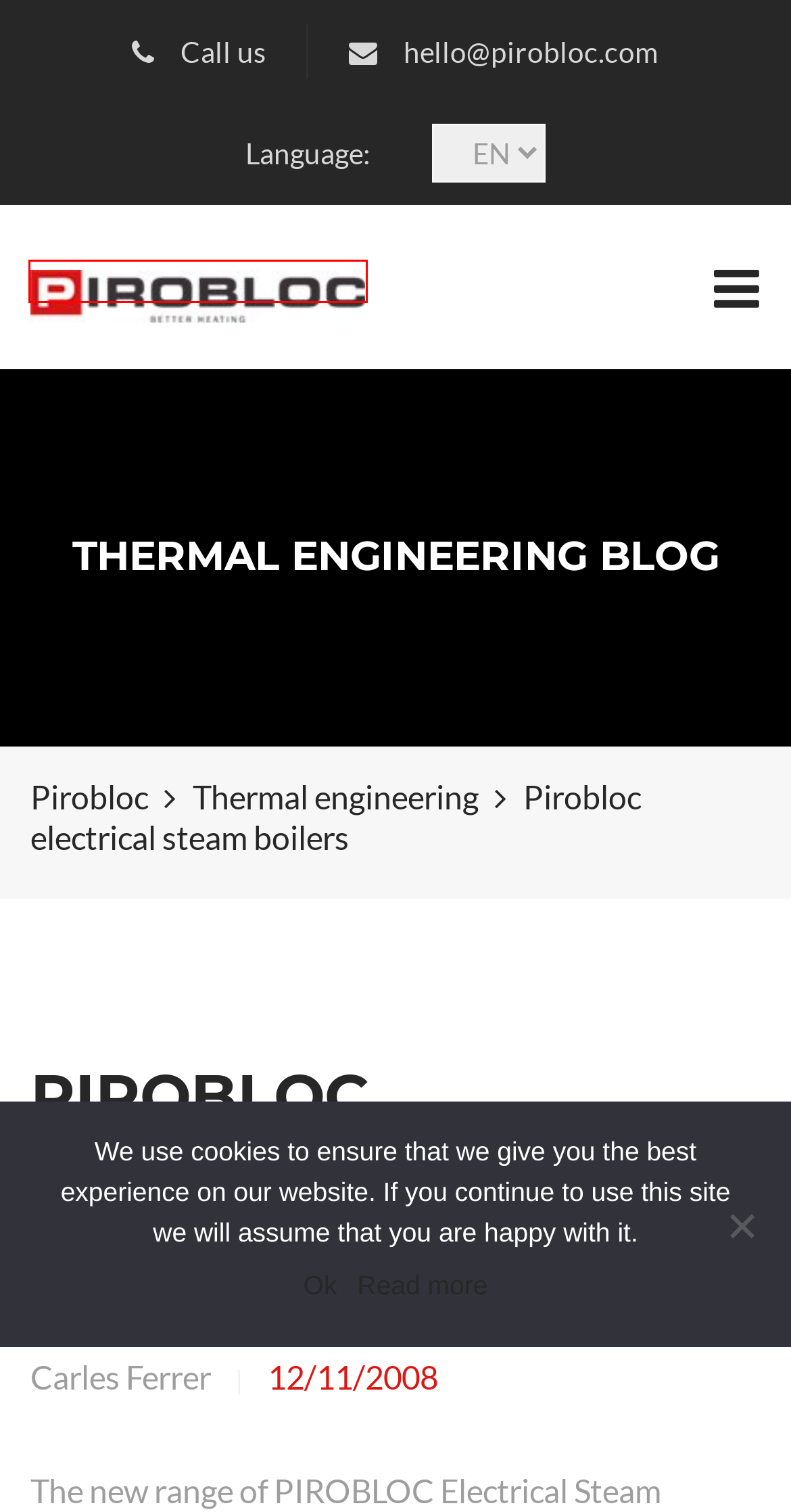Given a webpage screenshot featuring a red rectangle around a UI element, please determine the best description for the new webpage that appears after the element within the bounding box is clicked. The options are:
A. Quality Policy - Pirobloc
B. Heating Ovens - Pirobloc
C. Calderes de fluid tèrmic i bescanviadors | Pirobloc
D. Thermal oil heaters and heat exchangers | Pirobloc
E. Calderas de fluido térmico, calderas eléctricas e intercambiadores | Pirobloc
F. Thermal engineering and heat transfer fluids solutions - Pirobloc
G. Contact - Pirobloc
H. Cookie policy - Pirobloc

D